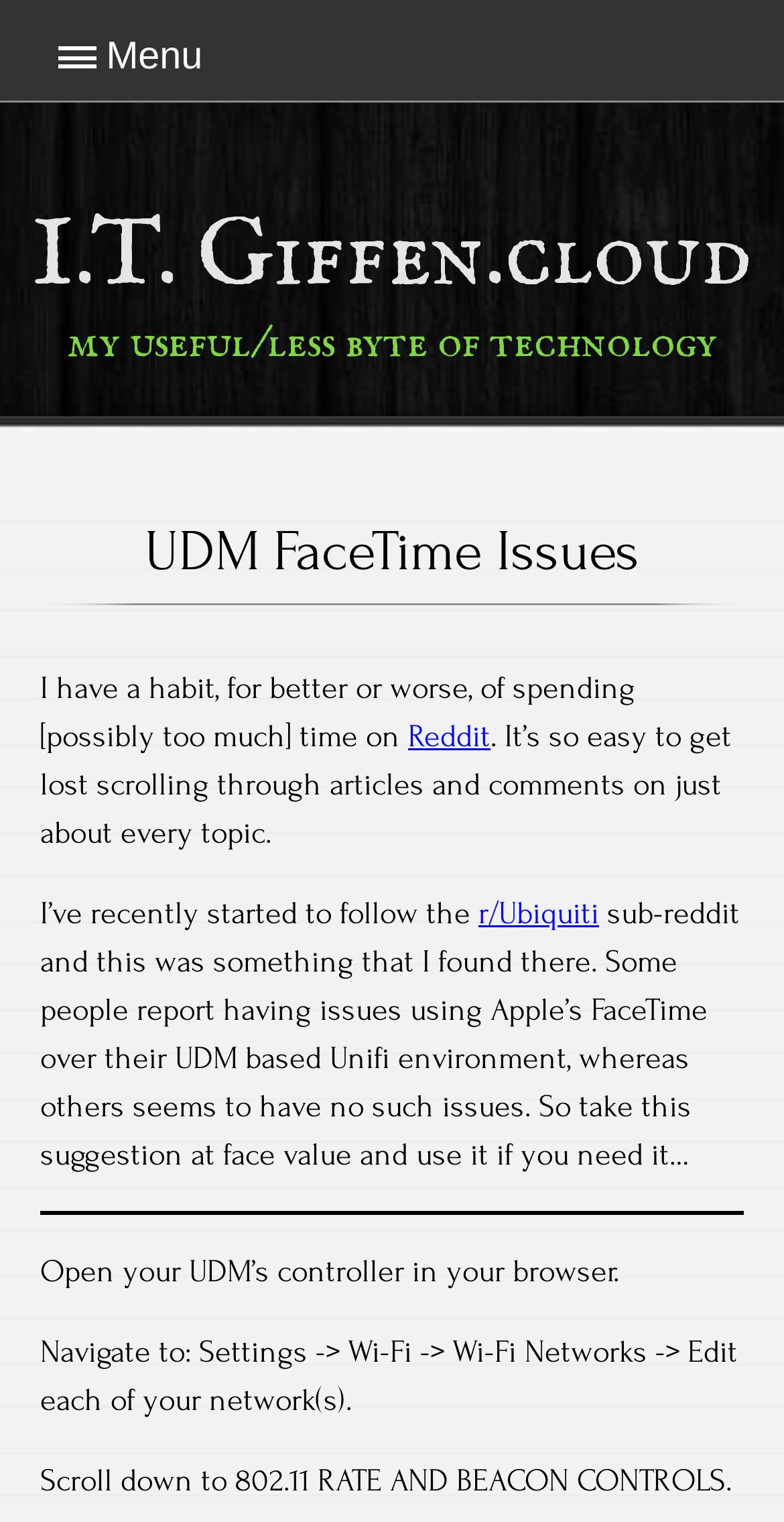Provide a short answer using a single word or phrase for the following question: 
What is the author's habit mentioned in the webpage?

Spending too much time on Reddit